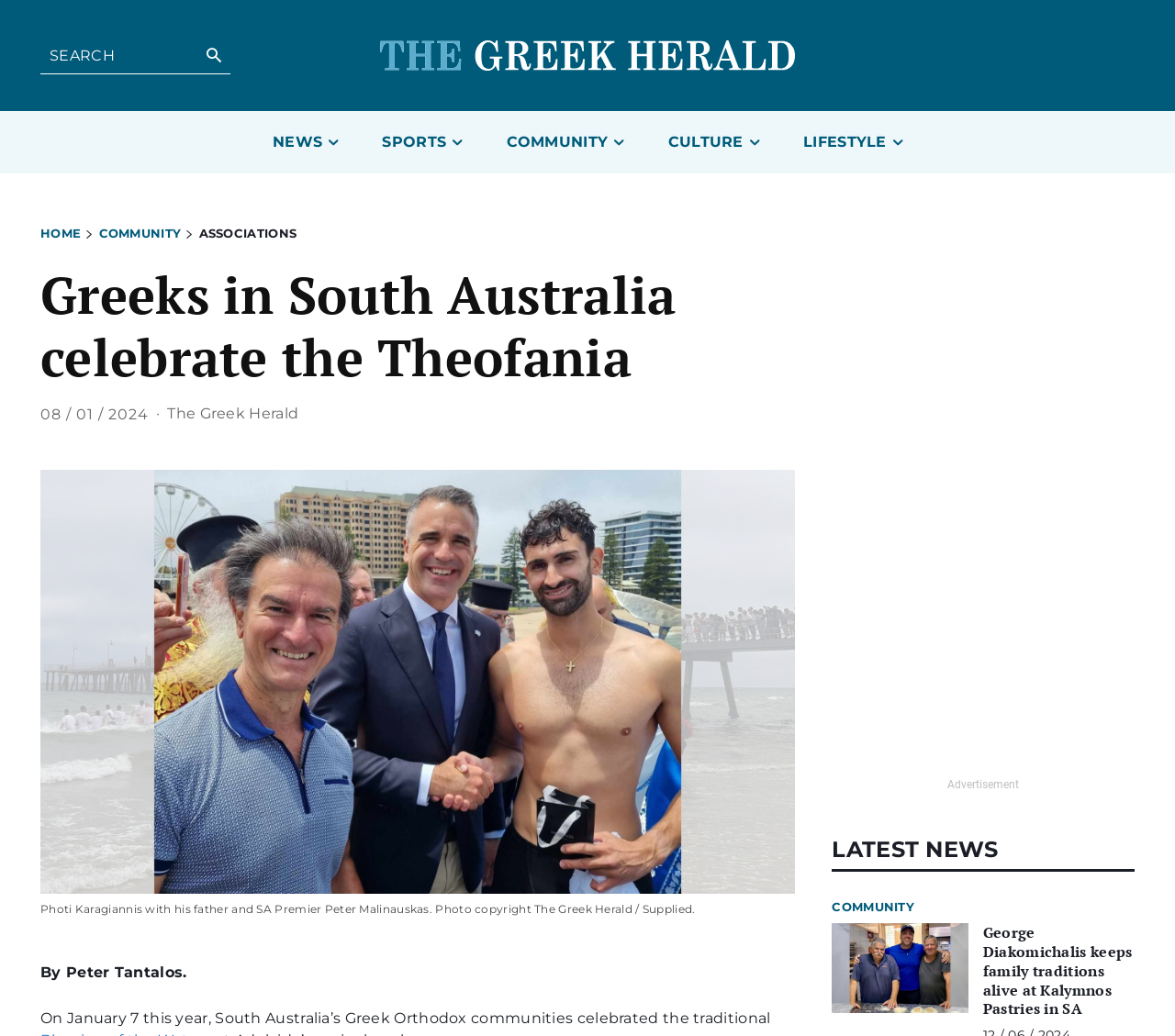Identify and provide the text of the main header on the webpage.

Greeks in South Australia celebrate the Theofania